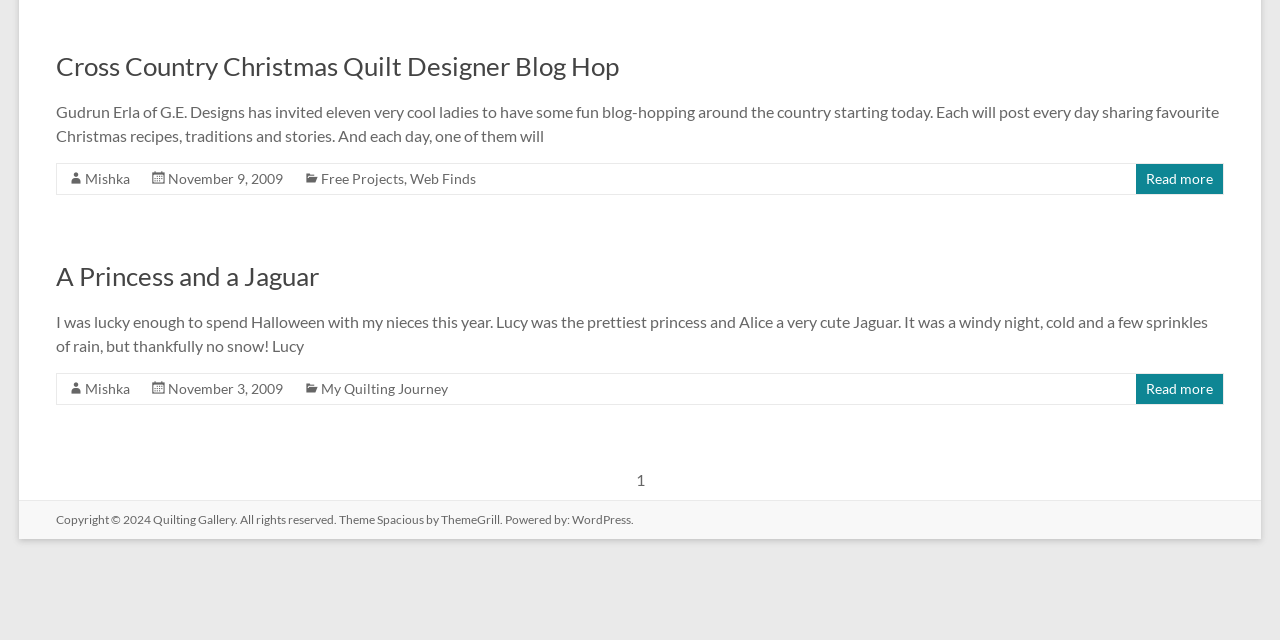Show the bounding box coordinates for the HTML element described as: "My Quilting Journey".

[0.251, 0.594, 0.35, 0.62]